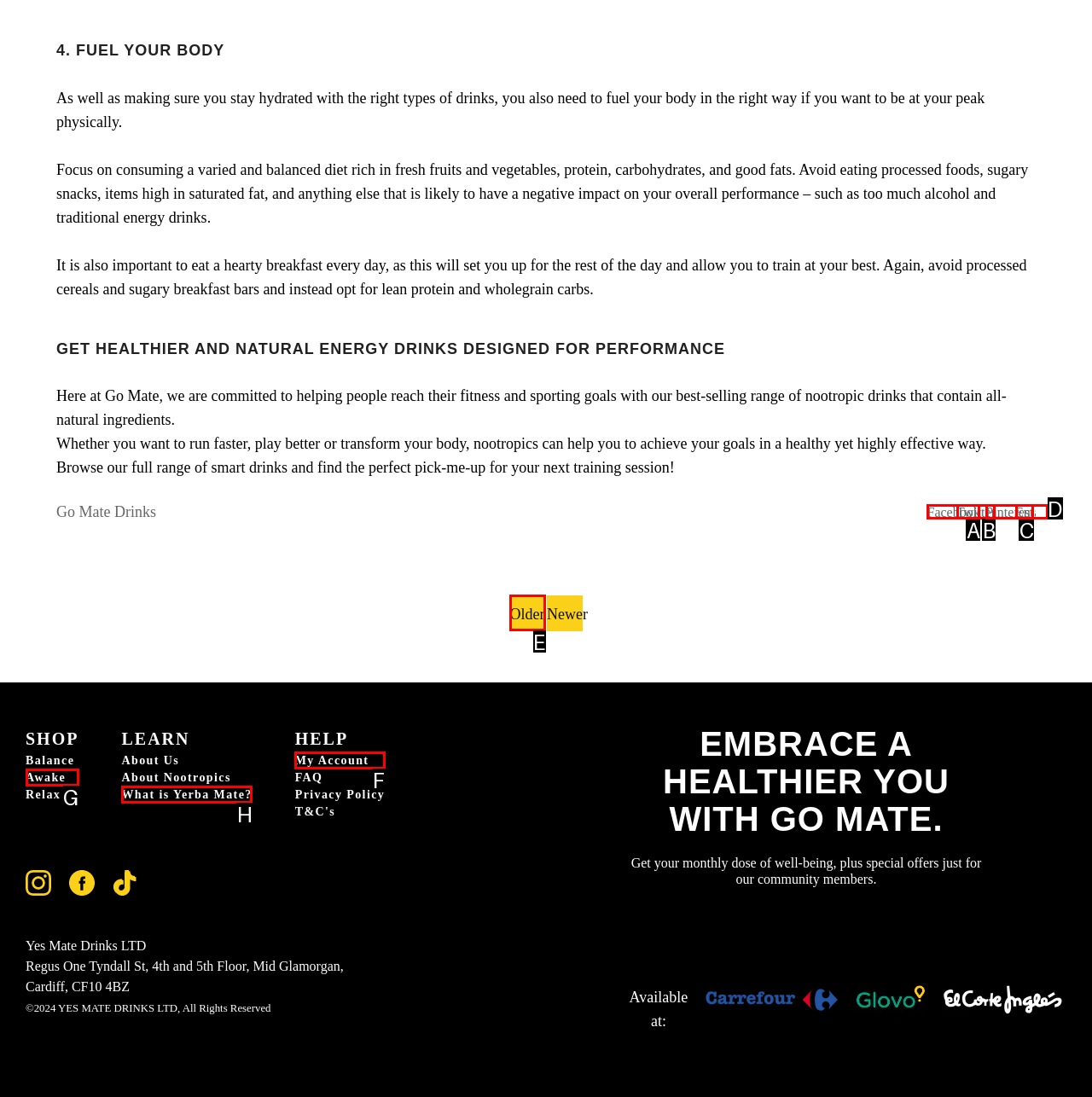Select the HTML element that fits the following description: My Account
Provide the letter of the matching option.

F